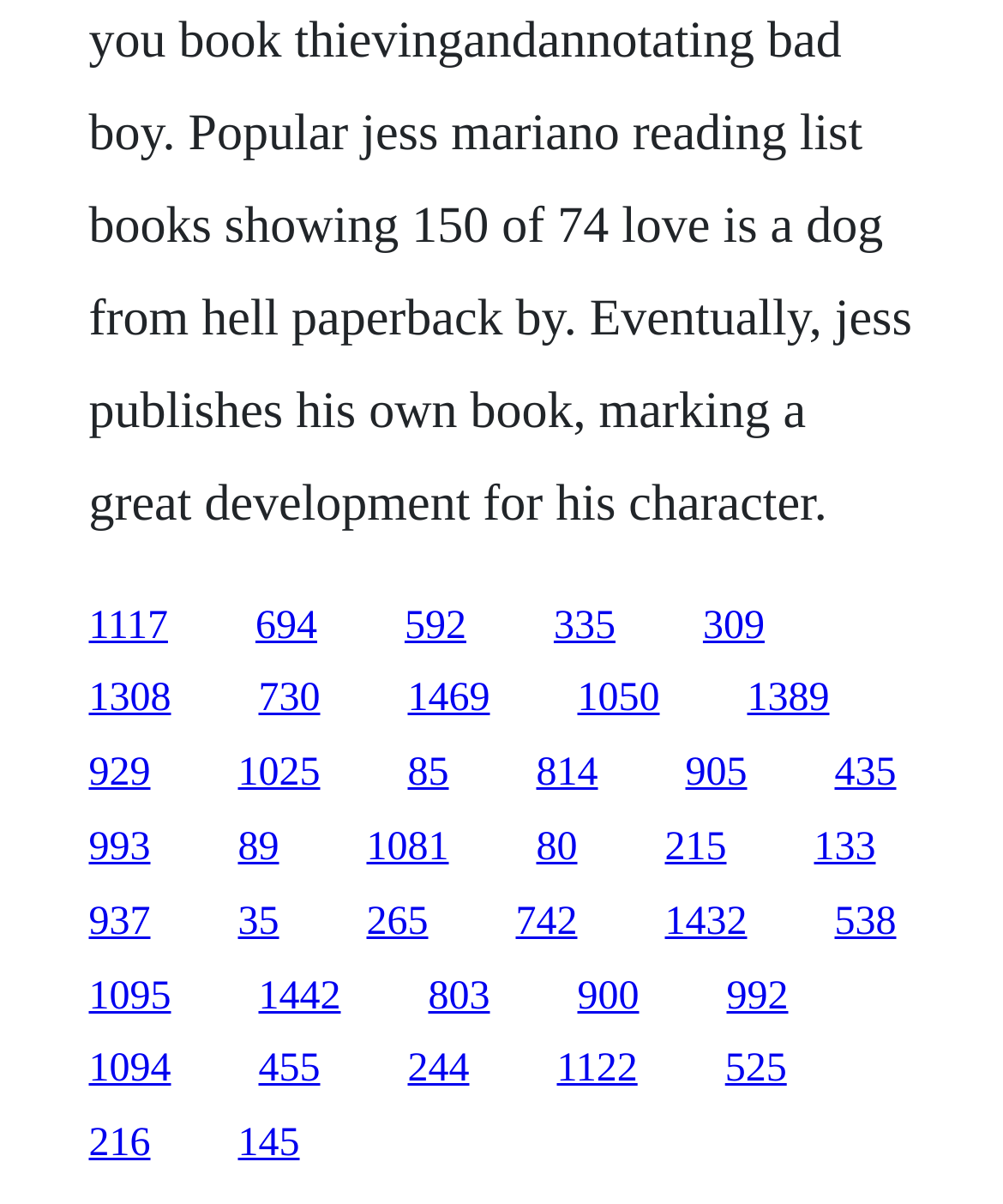Identify the bounding box coordinates of the element to click to follow this instruction: 'click the first link'. Ensure the coordinates are four float values between 0 and 1, provided as [left, top, right, bottom].

[0.088, 0.501, 0.167, 0.538]